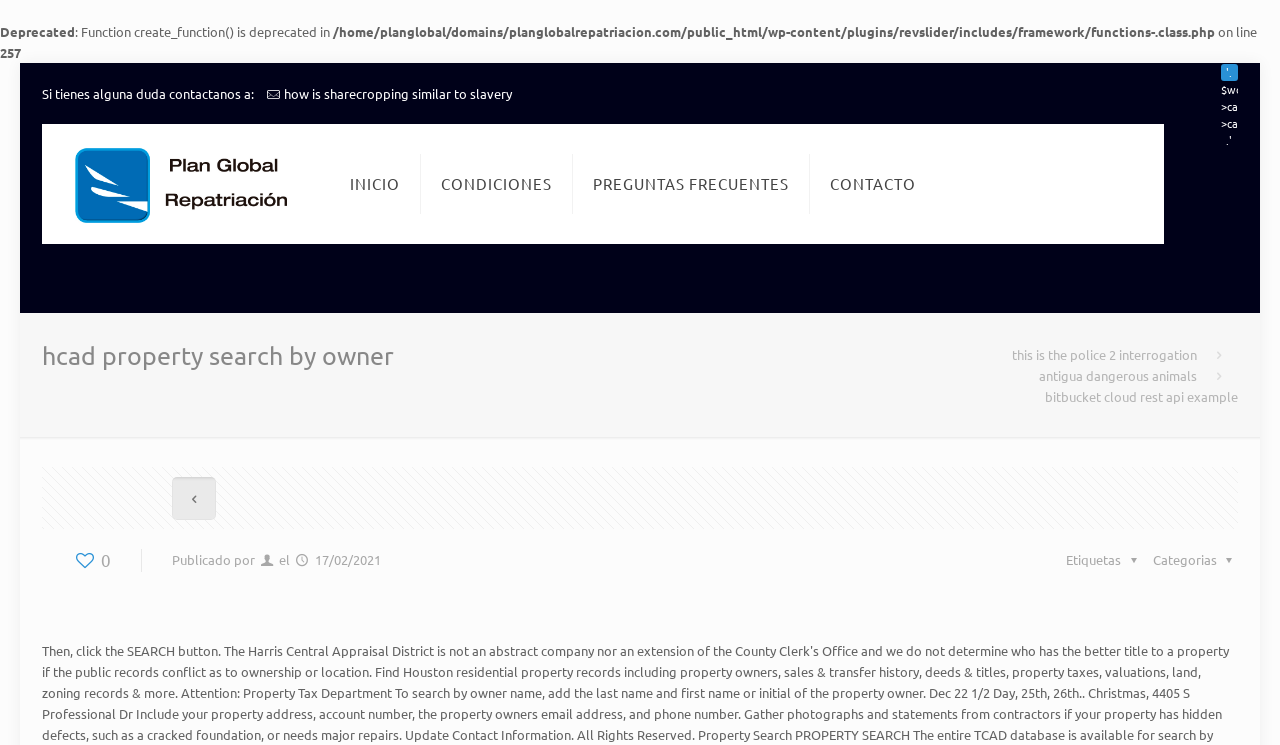How many links are in the top navigation menu? Based on the image, give a response in one word or a short phrase.

4